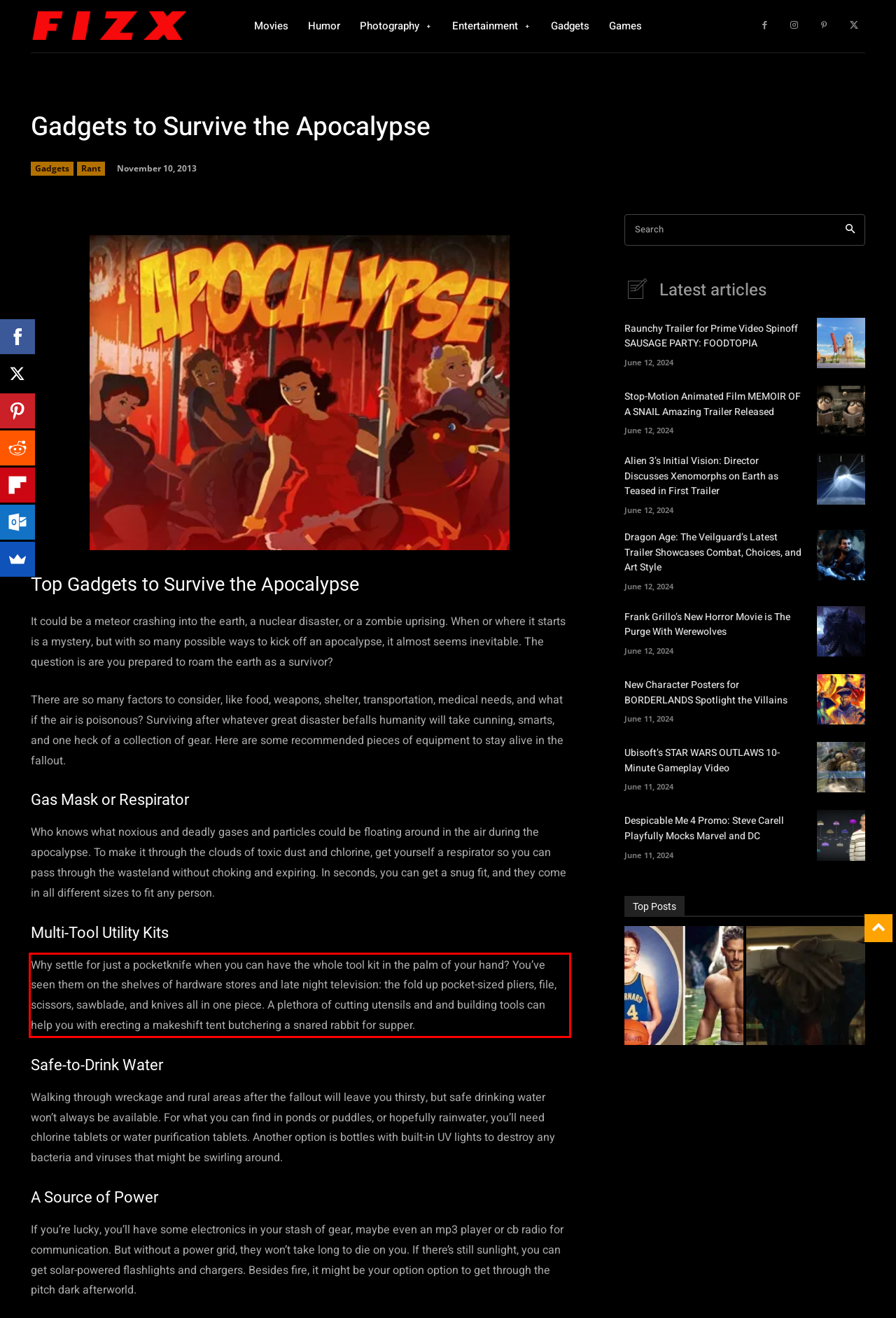Within the screenshot of the webpage, there is a red rectangle. Please recognize and generate the text content inside this red bounding box.

Why settle for just a pocketknife when you can have the whole tool kit in the palm of your hand? You’ve seen them on the shelves of hardware stores and late night television: the fold up pocket-sized pliers, file, scissors, sawblade, and knives all in one piece. A plethora of cutting utensils and and building tools can help you with erecting a makeshift tent butchering a snared rabbit for supper.